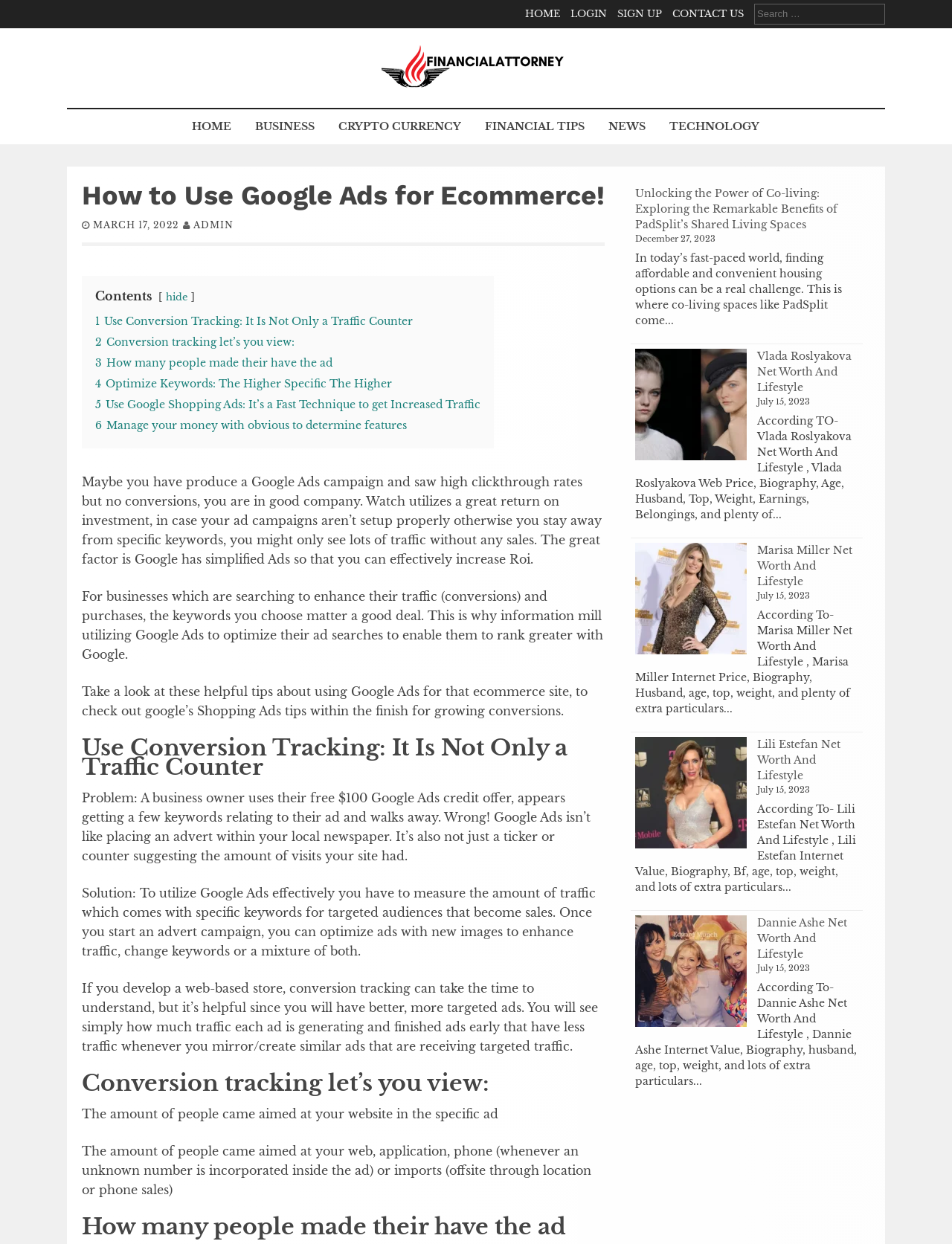Can you locate the main headline on this webpage and provide its text content?

How to Use Google Ads for Ecommerce!